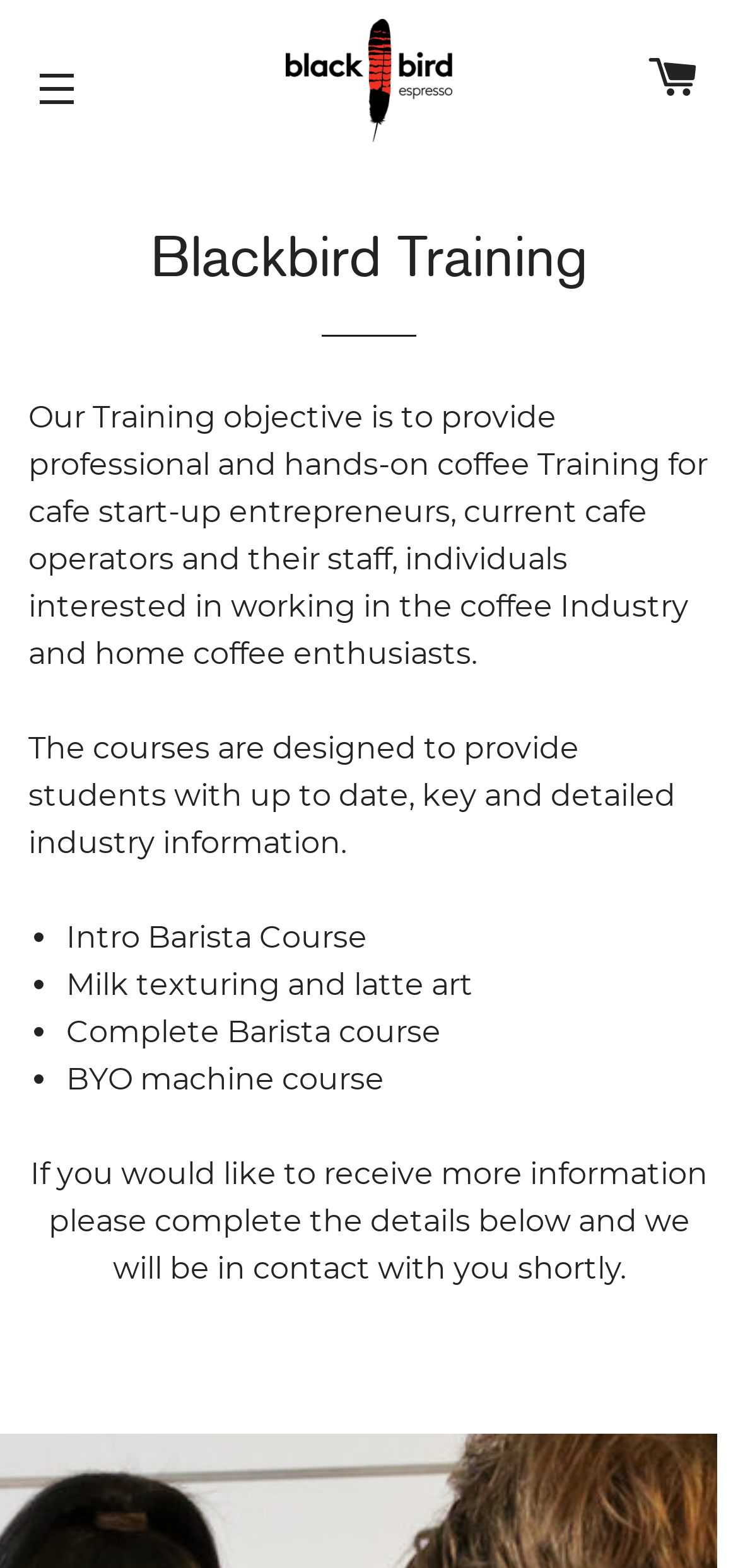Bounding box coordinates should be provided in the format (top-left x, top-left y, bottom-right x, bottom-right y) with all values between 0 and 1. Identify the bounding box for this UI element: Cart

[0.84, 0.008, 0.987, 0.094]